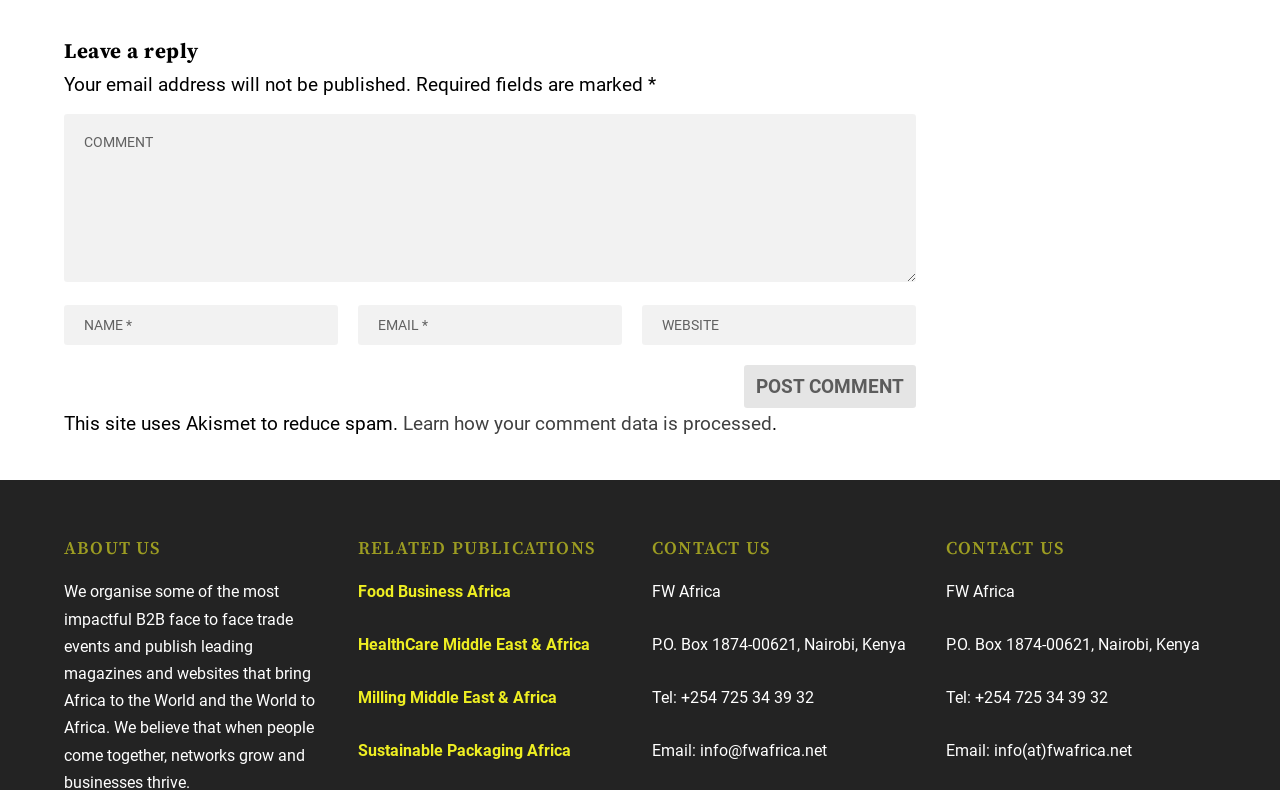Determine the bounding box coordinates of the area to click in order to meet this instruction: "Learn how your comment data is processed".

[0.315, 0.486, 0.603, 0.515]